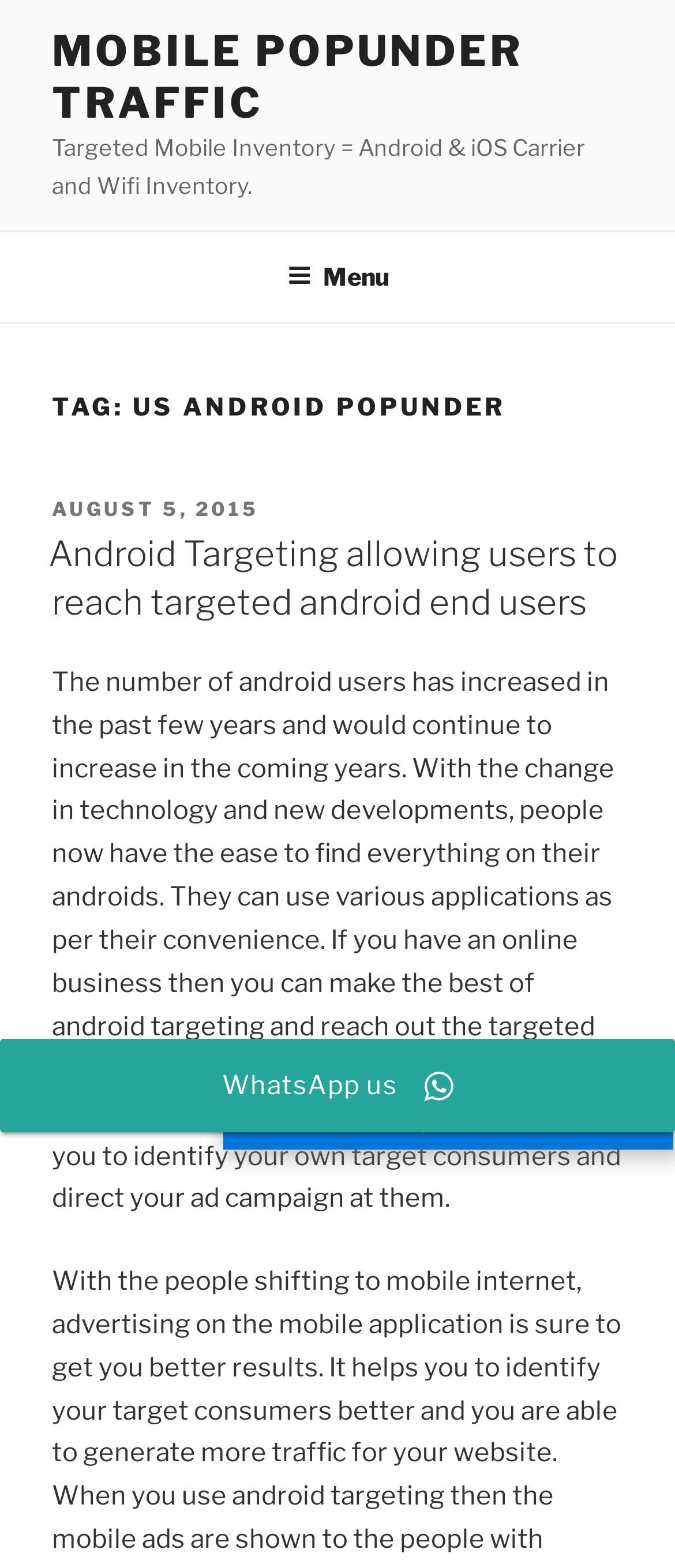Extract the bounding box coordinates of the UI element described: "Mobile Popunder Traffic". Provide the coordinates in the format [left, top, right, bottom] with values ranging from 0 to 1.

[0.077, 0.017, 0.776, 0.082]